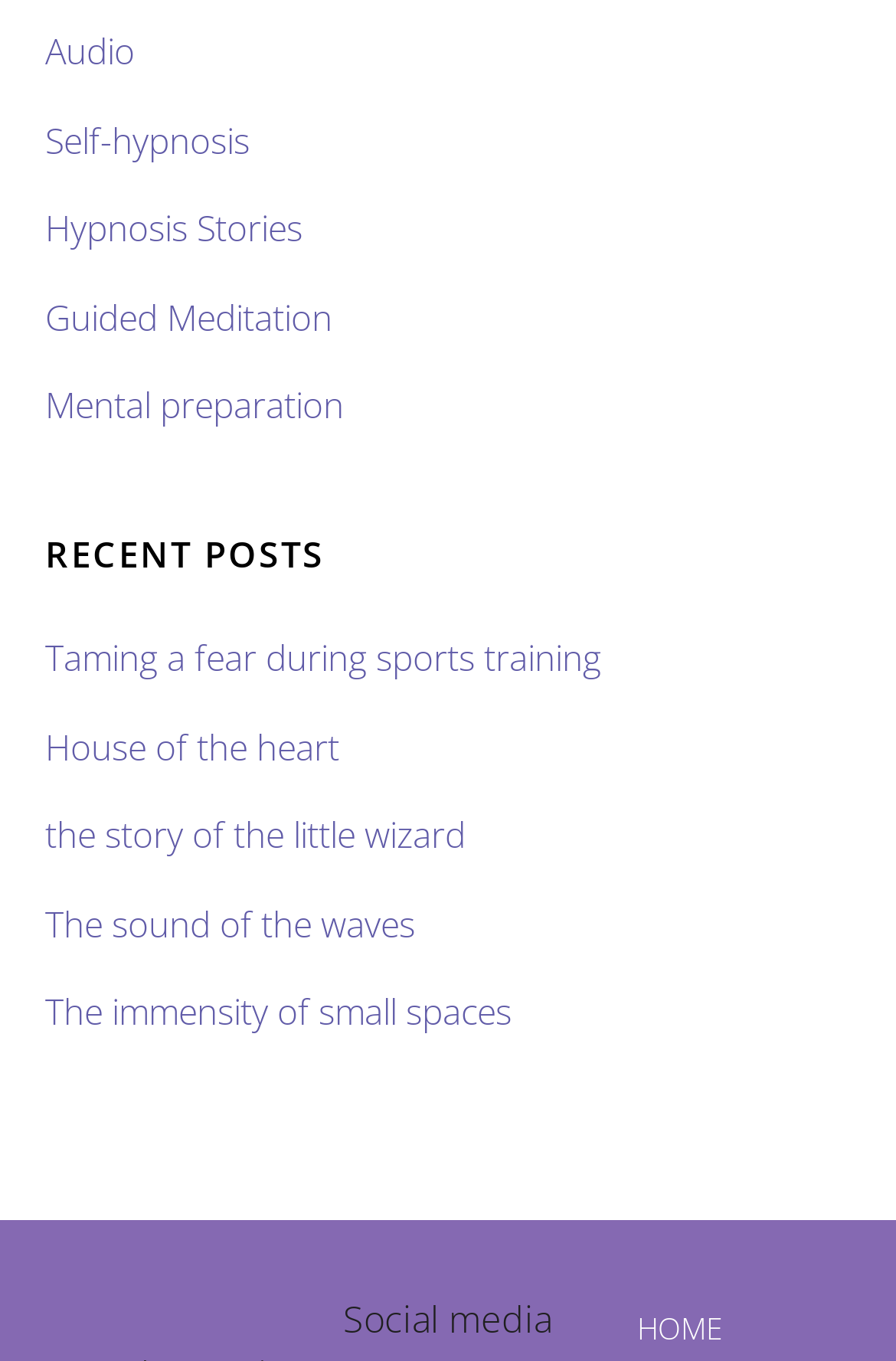Respond to the question below with a single word or phrase:
How many links are under the 'RECENT POSTS' heading?

5